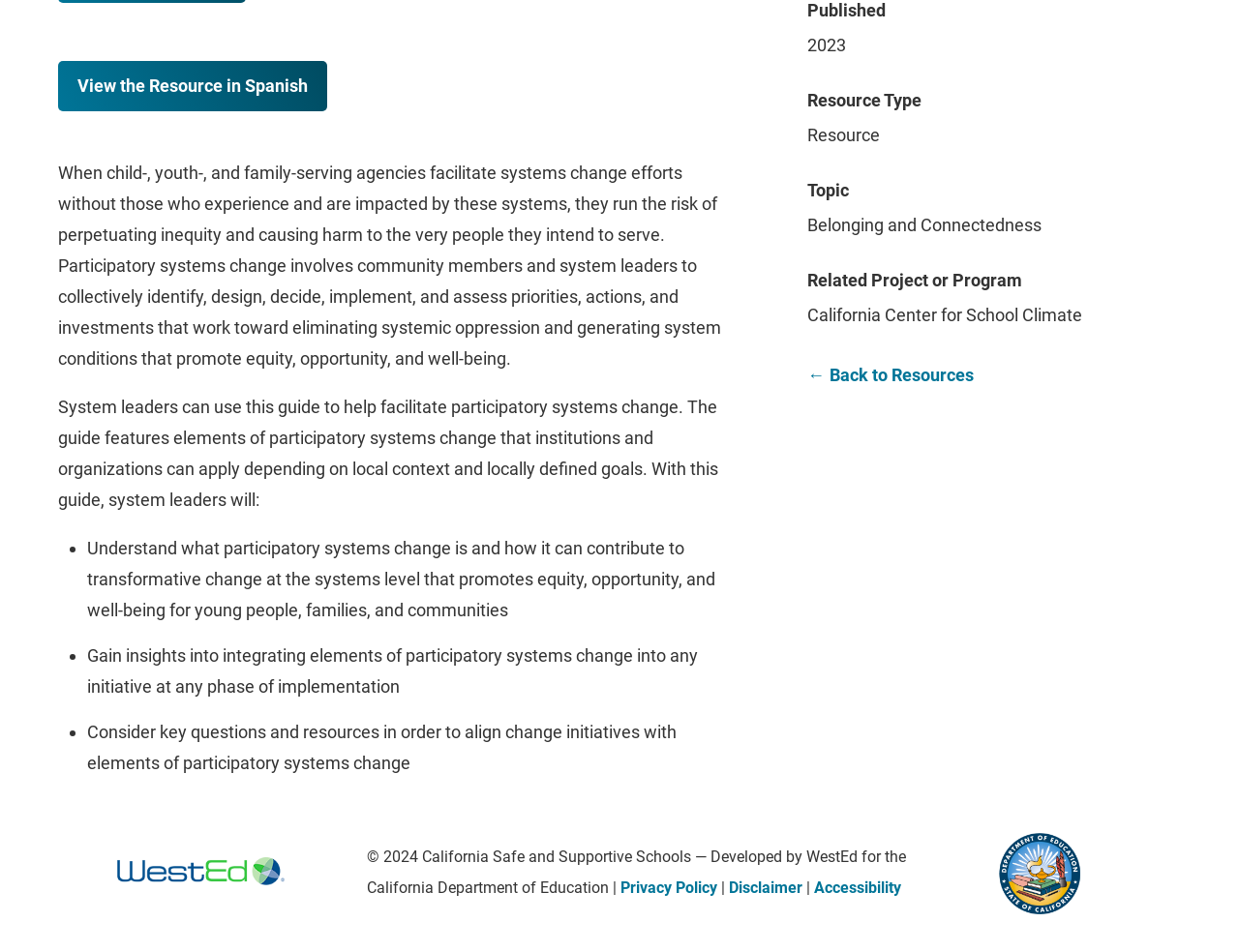Extract the bounding box coordinates for the UI element described as: "alt="California Department of Education"".

[0.807, 0.879, 0.872, 0.9]